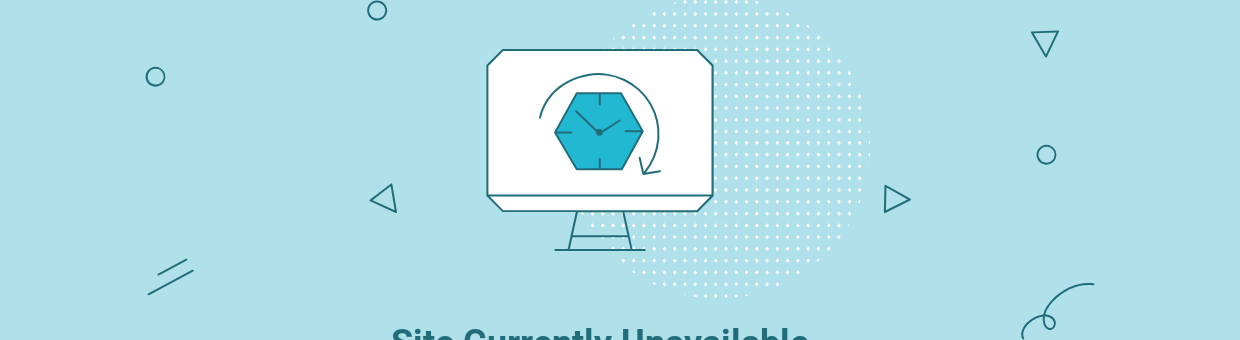Can you give a comprehensive explanation to the question given the content of the image?
What is the message conveyed by the text below the monitor?

The text 'Site Currently Unavailable' is clearly displayed below the monitor, indicating that the website cannot be accessed at this time.